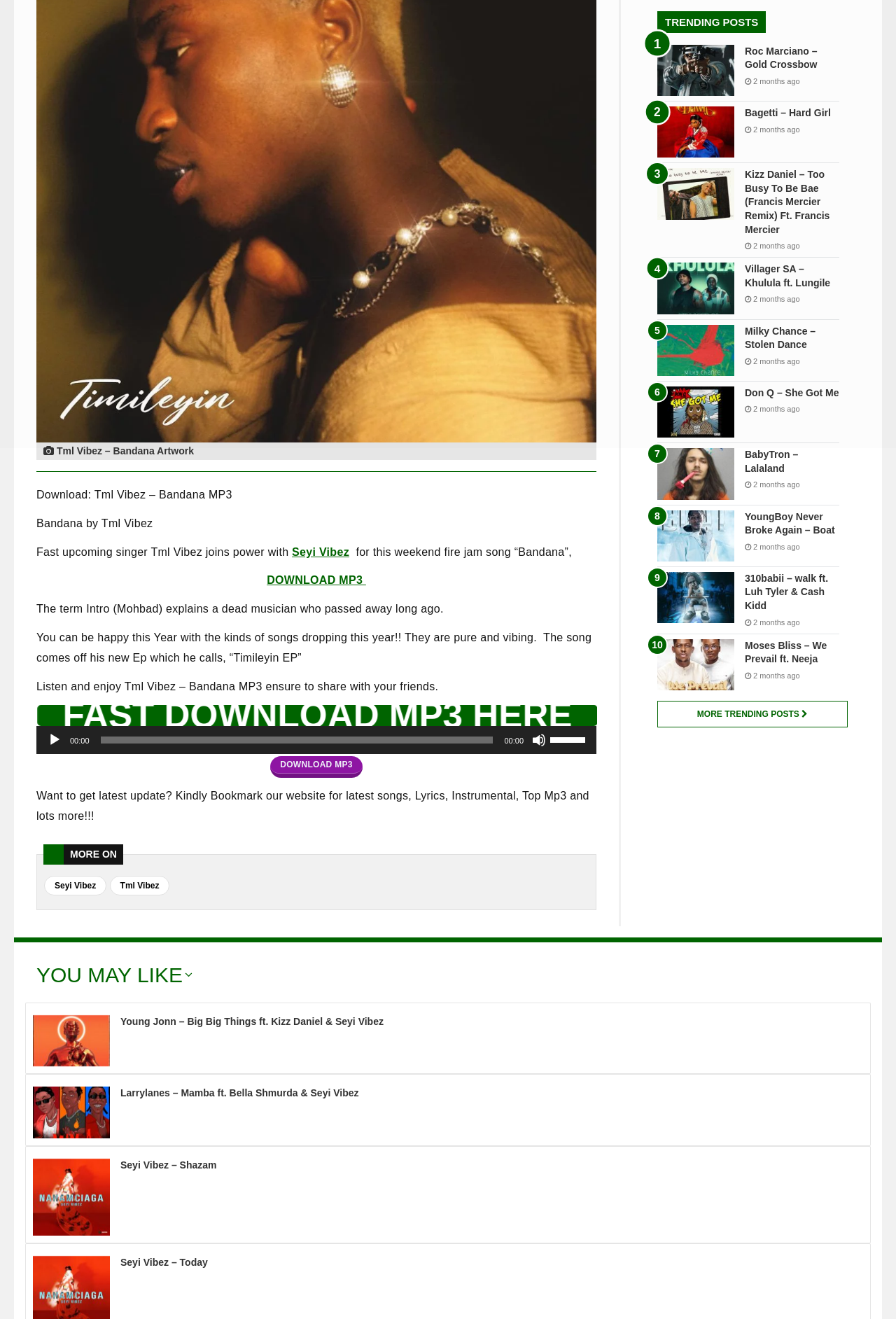Identify the bounding box of the HTML element described here: "Seyi Vibez". Provide the coordinates as four float numbers between 0 and 1: [left, top, right, bottom].

[0.326, 0.414, 0.39, 0.423]